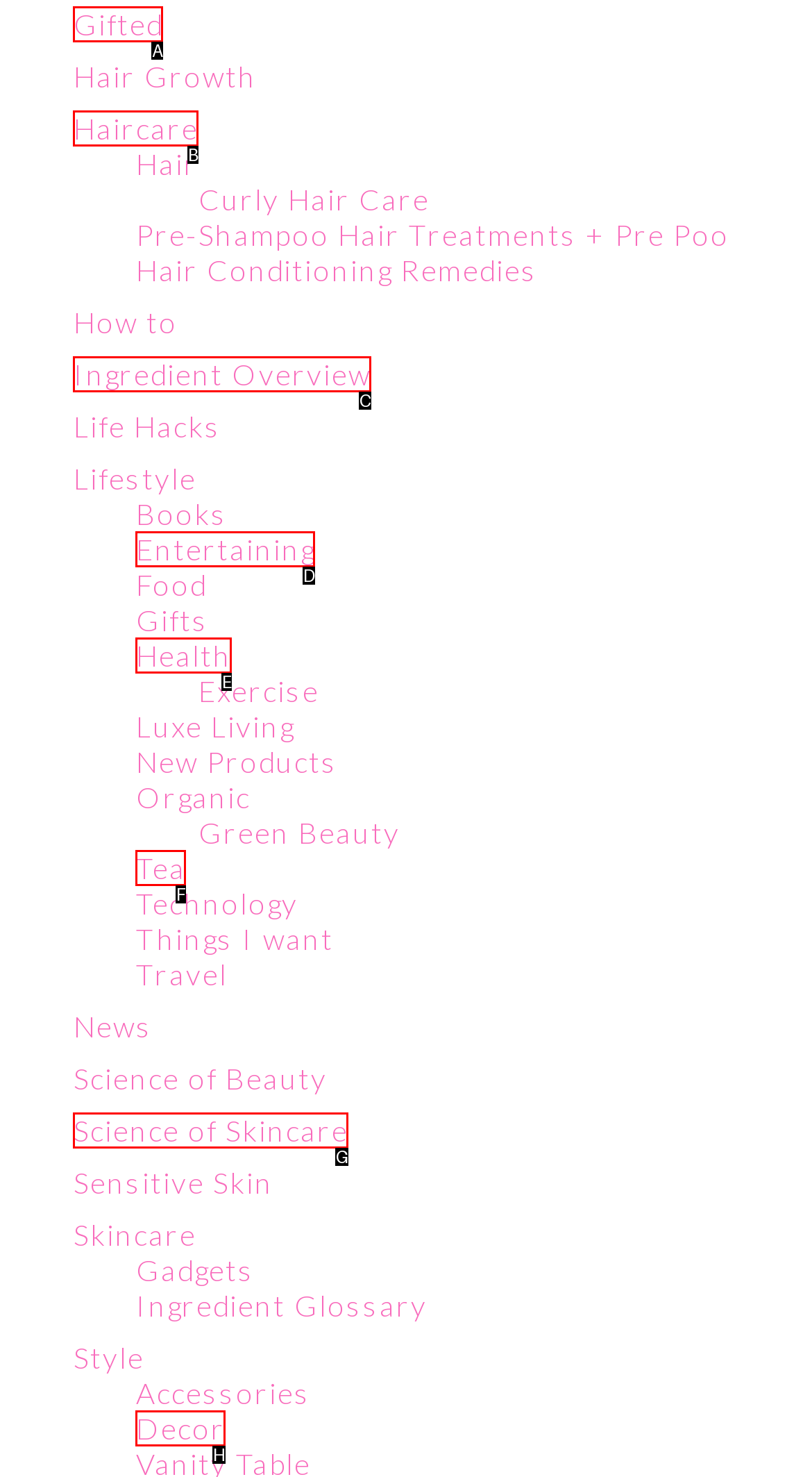Which lettered option matches the following description: Gifted
Provide the letter of the matching option directly.

A